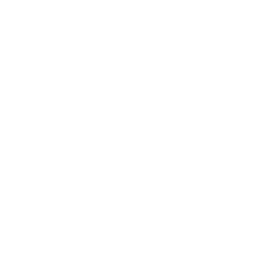Generate a detailed caption for the image.

The image features a sleek, stylized representation of the "MOTU: Sky Sled 1/6 Scale Vehicle," emphasizing its dynamic design and detailing. This collectible item is released as part of a timed edition, appealing to fans of the Masters of the Universe franchise. Perfect for display or play, the Sky Sled is intricately designed to reflect its iconic status in pop culture. It represents not just nostalgia but a piece of memorabilia for collectors and enthusiasts alike. The image captures the essence of this collectible, highlighting its significance and the excitement surrounding its on-sale information, scheduled for May 7, 2024.